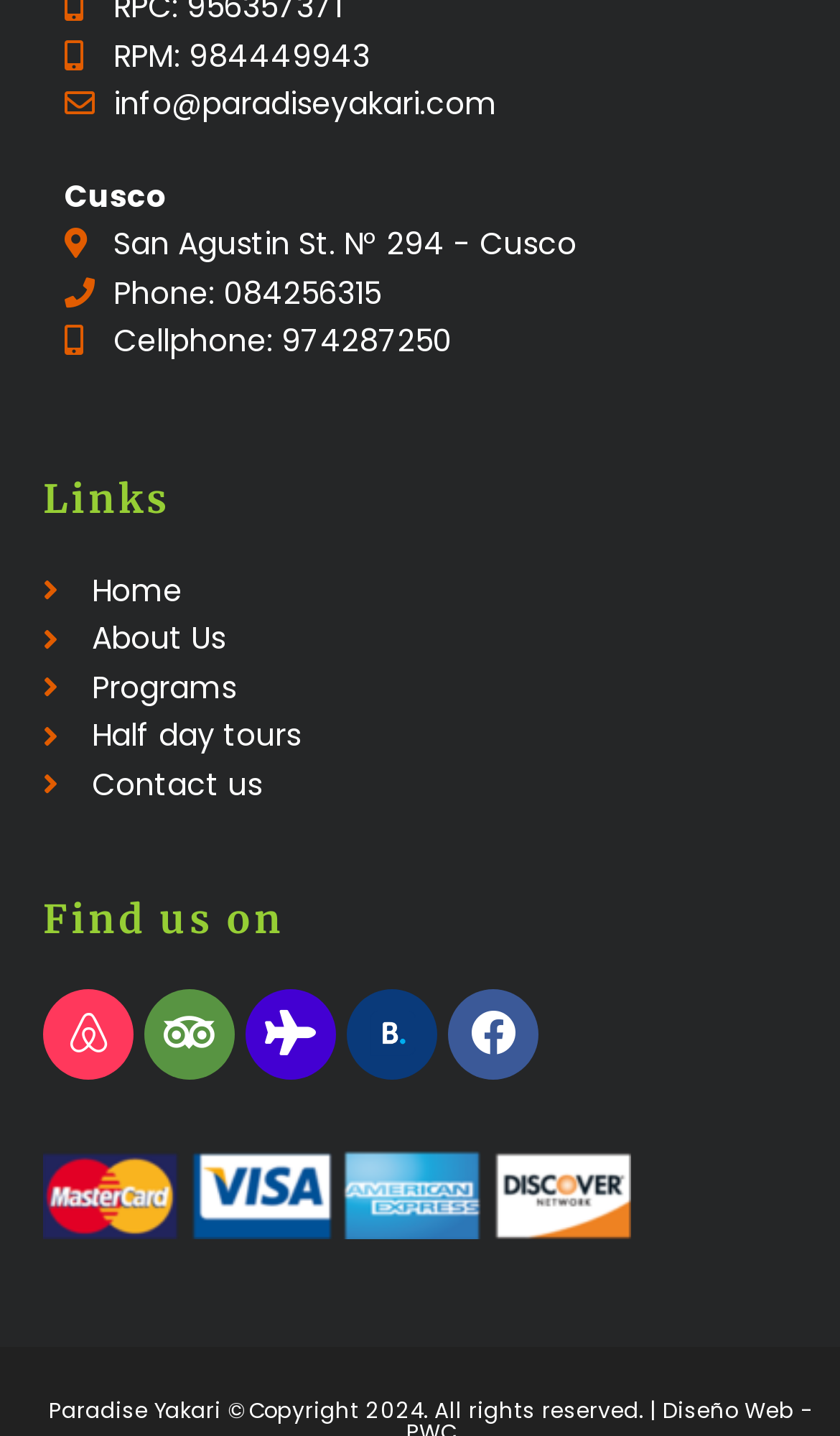Find the bounding box coordinates of the clickable area that will achieve the following instruction: "Click on 'Home'".

[0.051, 0.395, 0.949, 0.428]